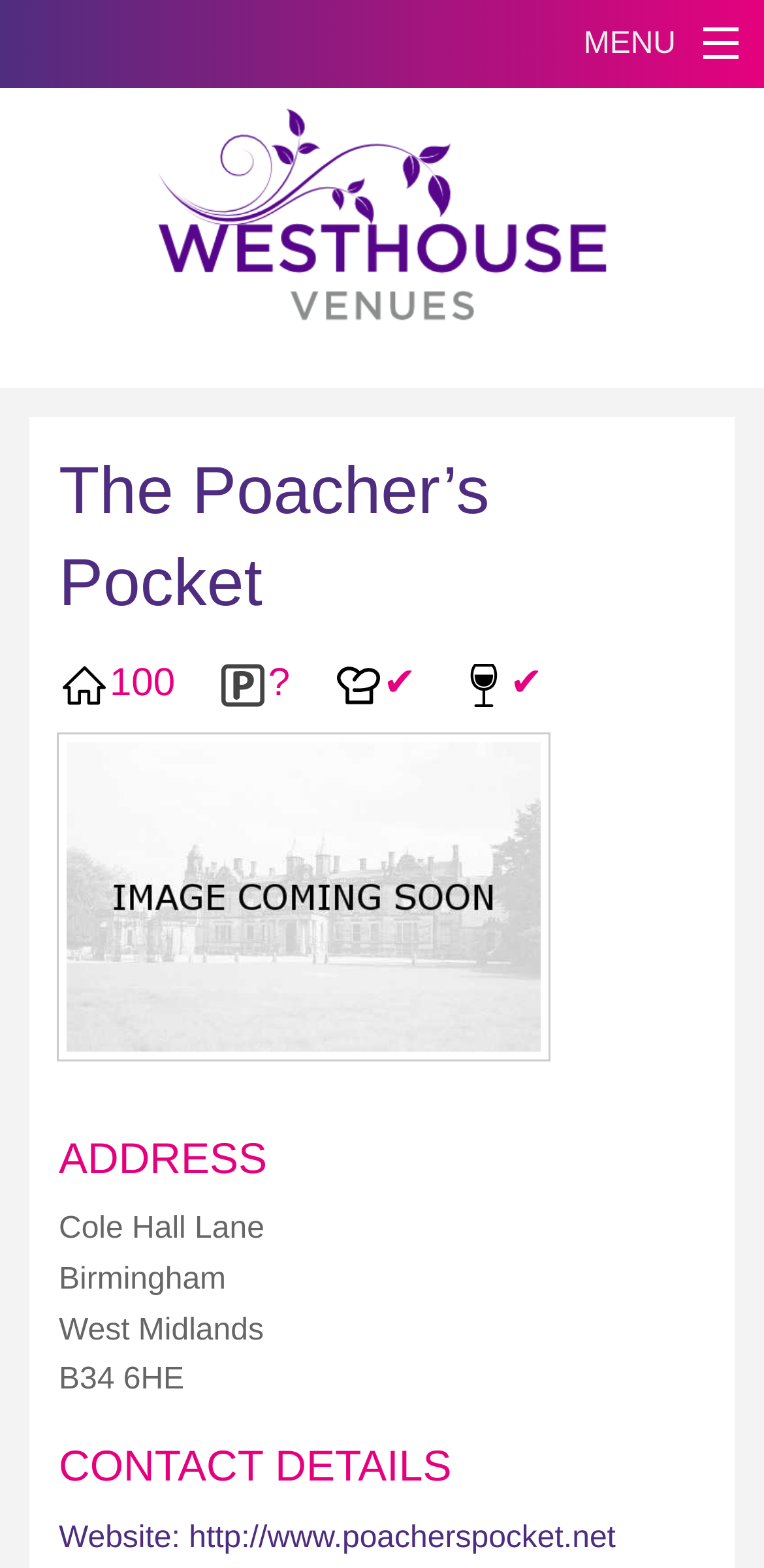Please find the main title text of this webpage.

The Poacher’s Pocket